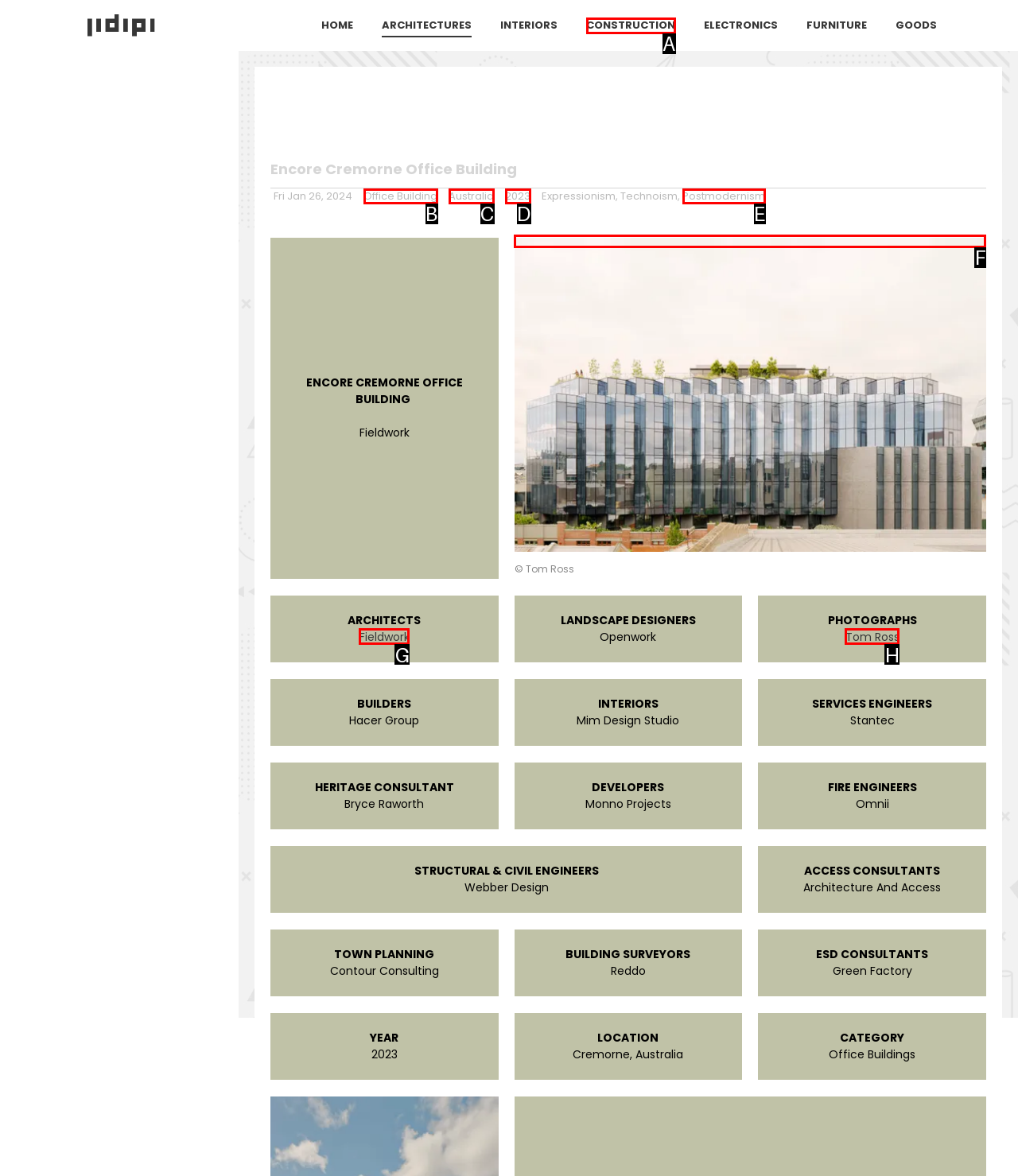From the options presented, which lettered element matches this description: Postmodernism
Reply solely with the letter of the matching option.

E